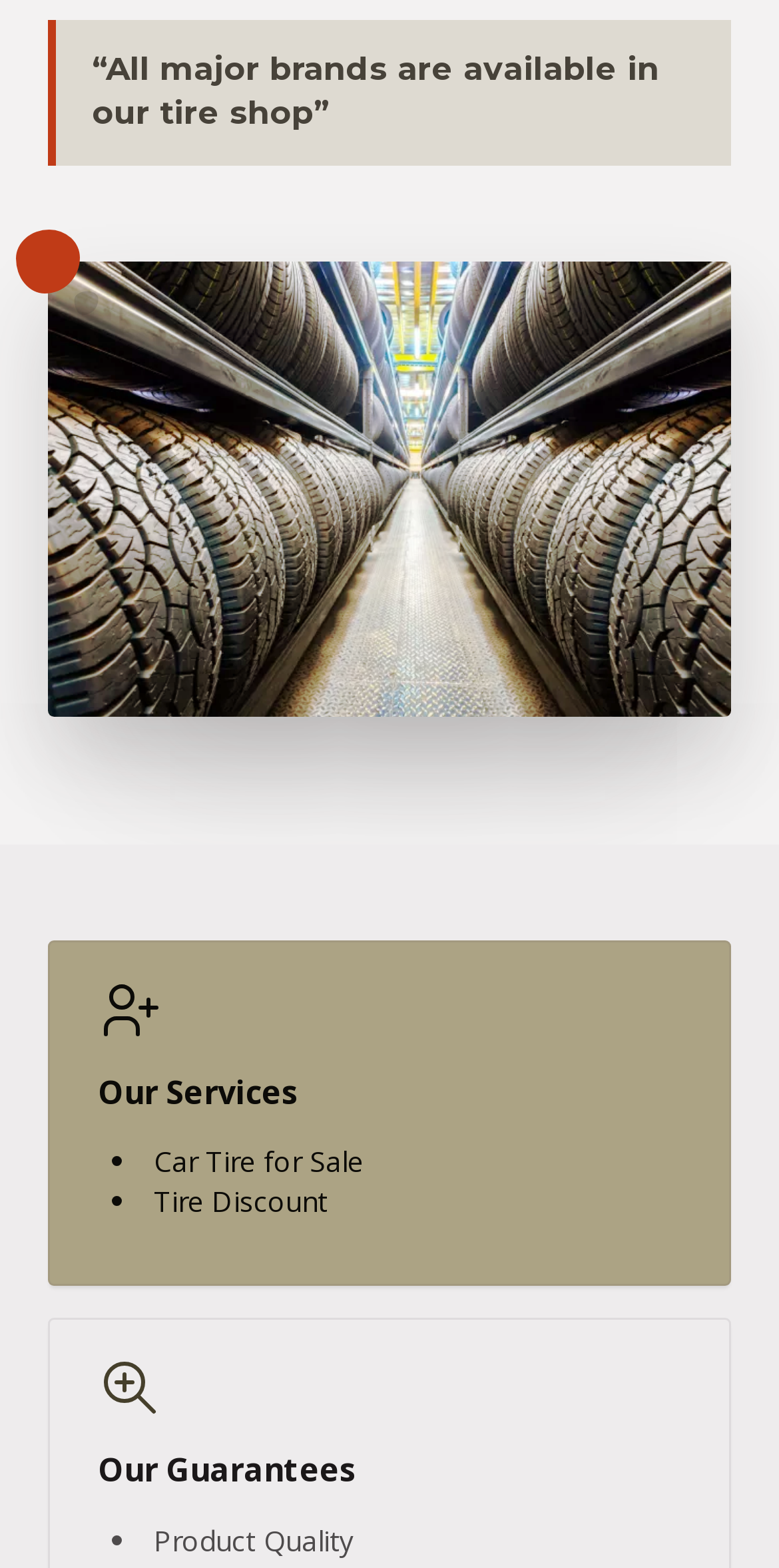Kindly provide the bounding box coordinates of the section you need to click on to fulfill the given instruction: "view car tire for sale".

[0.198, 0.728, 0.467, 0.753]